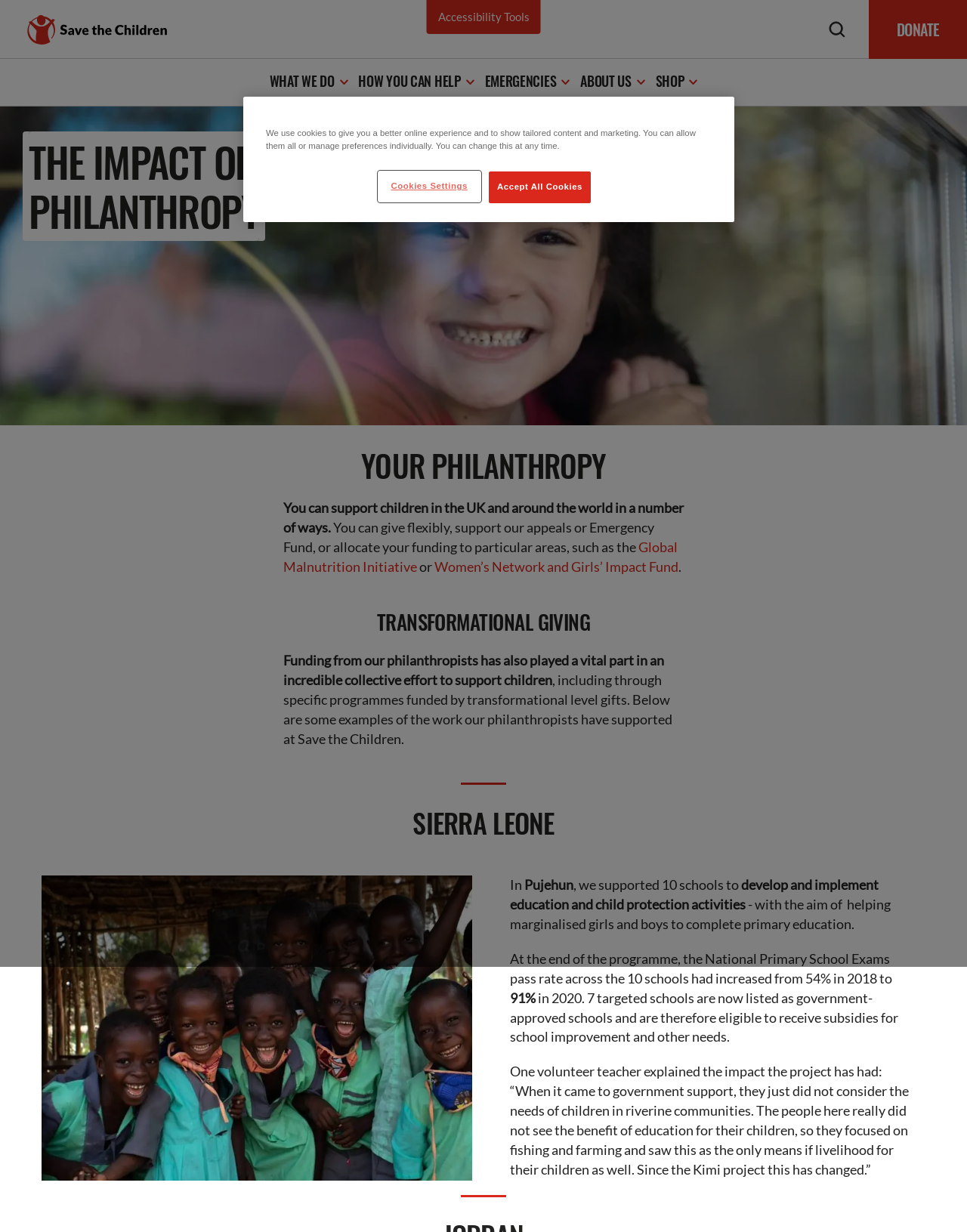What is the name of the initiative mentioned in the webpage?
Please provide a detailed and comprehensive answer to the question.

I found the answer by reading the text on the webpage, which mentions 'Global Malnutrition Initiative' as one of the areas where philanthropists can allocate their funding.